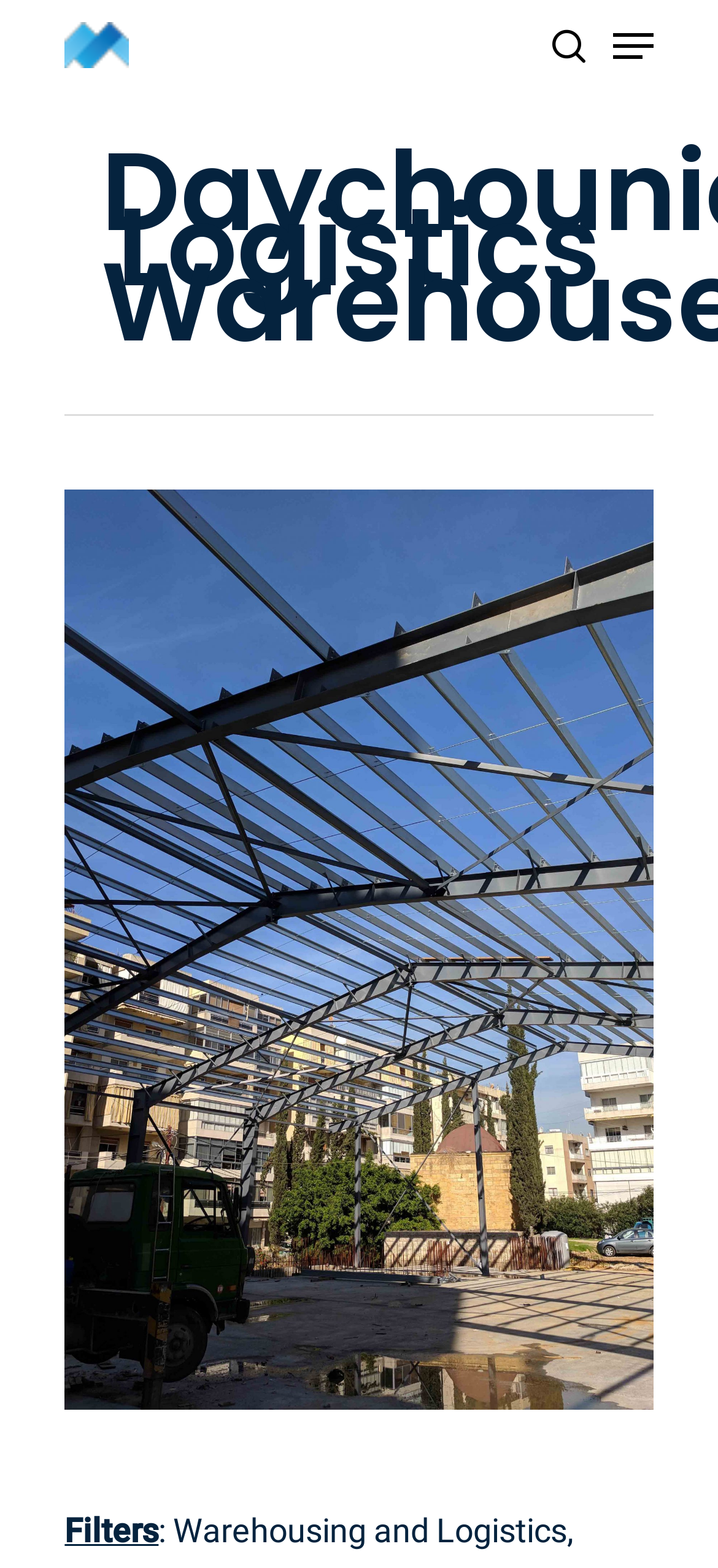Answer the question briefly using a single word or phrase: 
Is there a search function on the webpage?

Yes